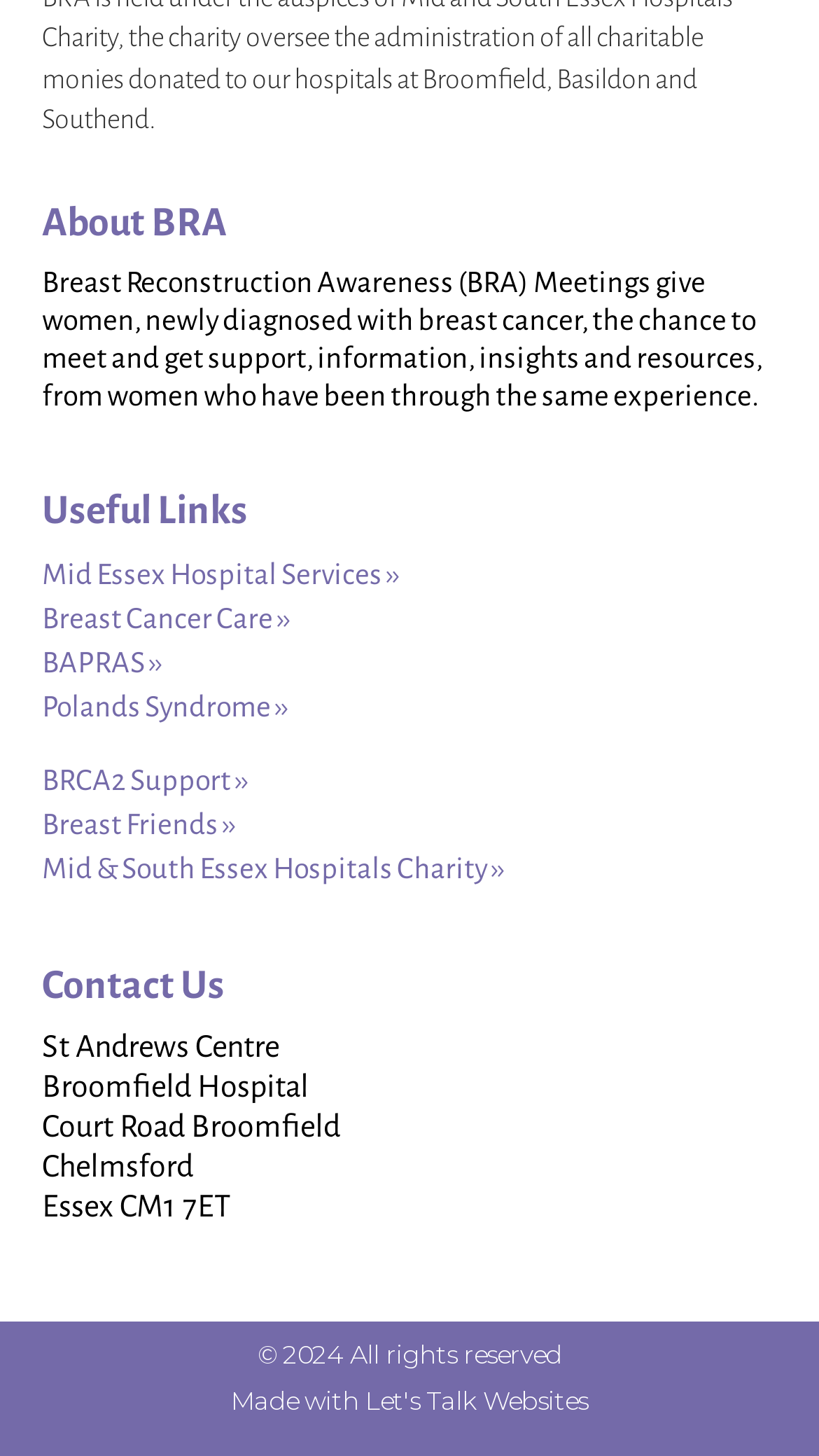What is the address of St Andrews Centre?
Look at the image and provide a short answer using one word or a phrase.

Broomfield Hospital, Court Road Broomfield, Chelmsford, Essex CM1 7ET